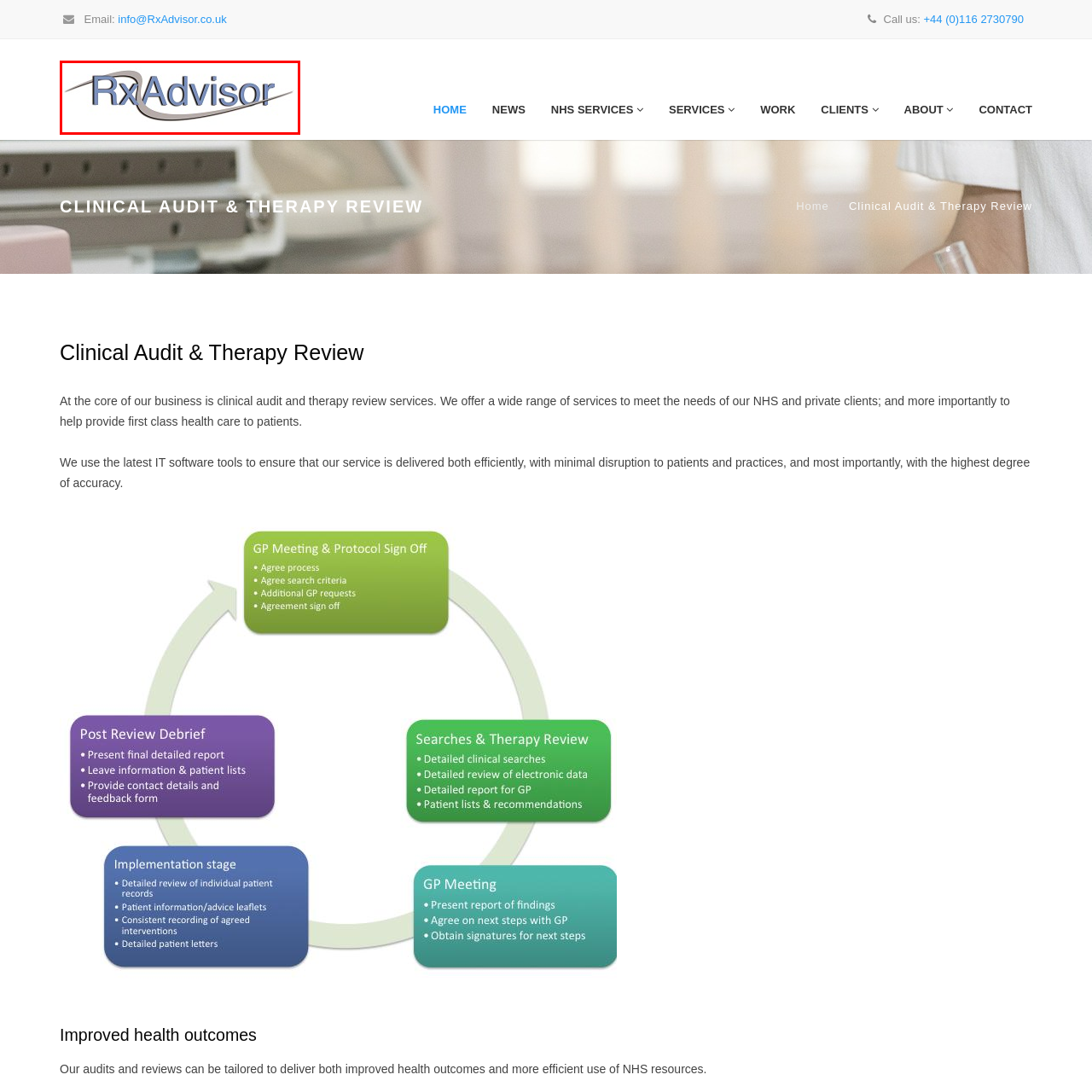Check the content in the red bounding box and reply to the question using a single word or phrase:
What type of clients does RxAdvisor cater to?

NHS and private clients